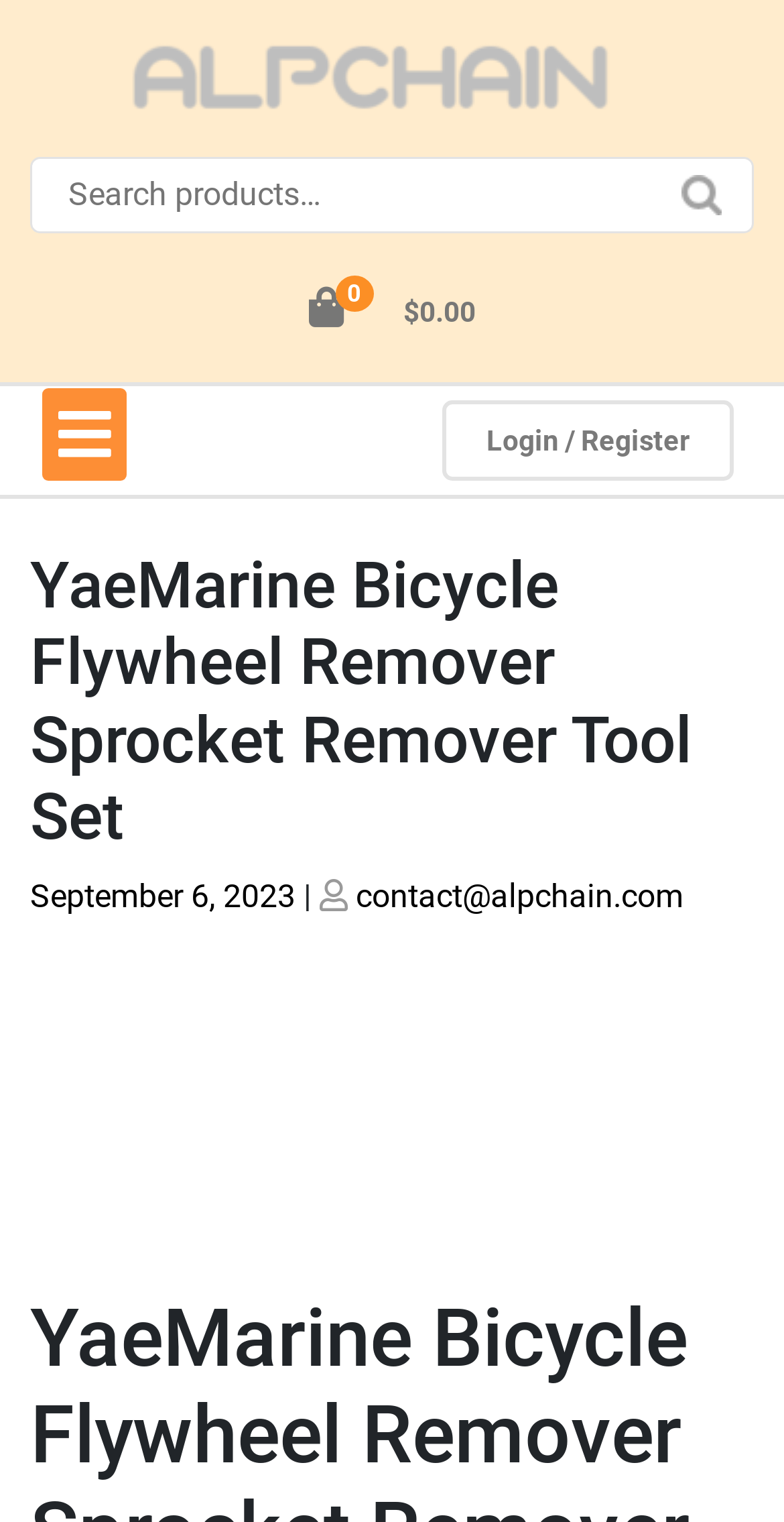Please specify the bounding box coordinates of the clickable section necessary to execute the following command: "Open the menu".

[0.038, 0.254, 0.177, 0.317]